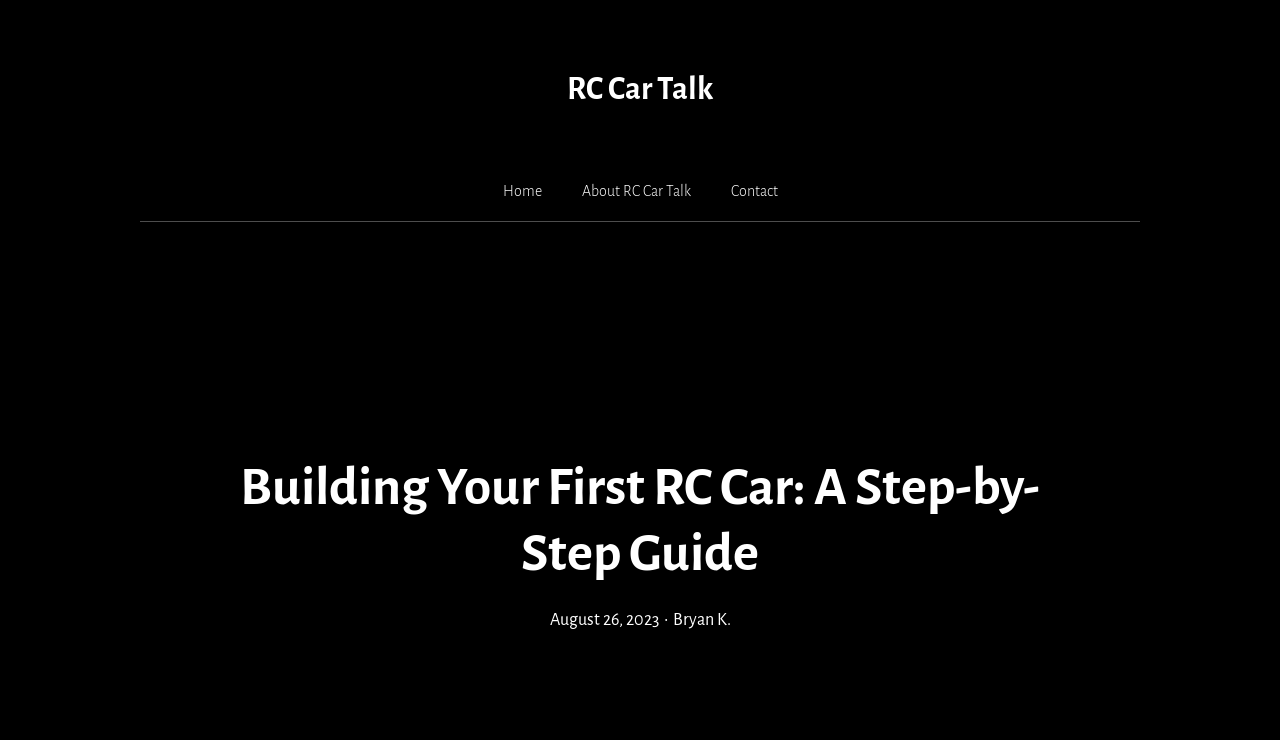Please identify and generate the text content of the webpage's main heading.

Building Your First RC Car: A Step-by-Step Guide